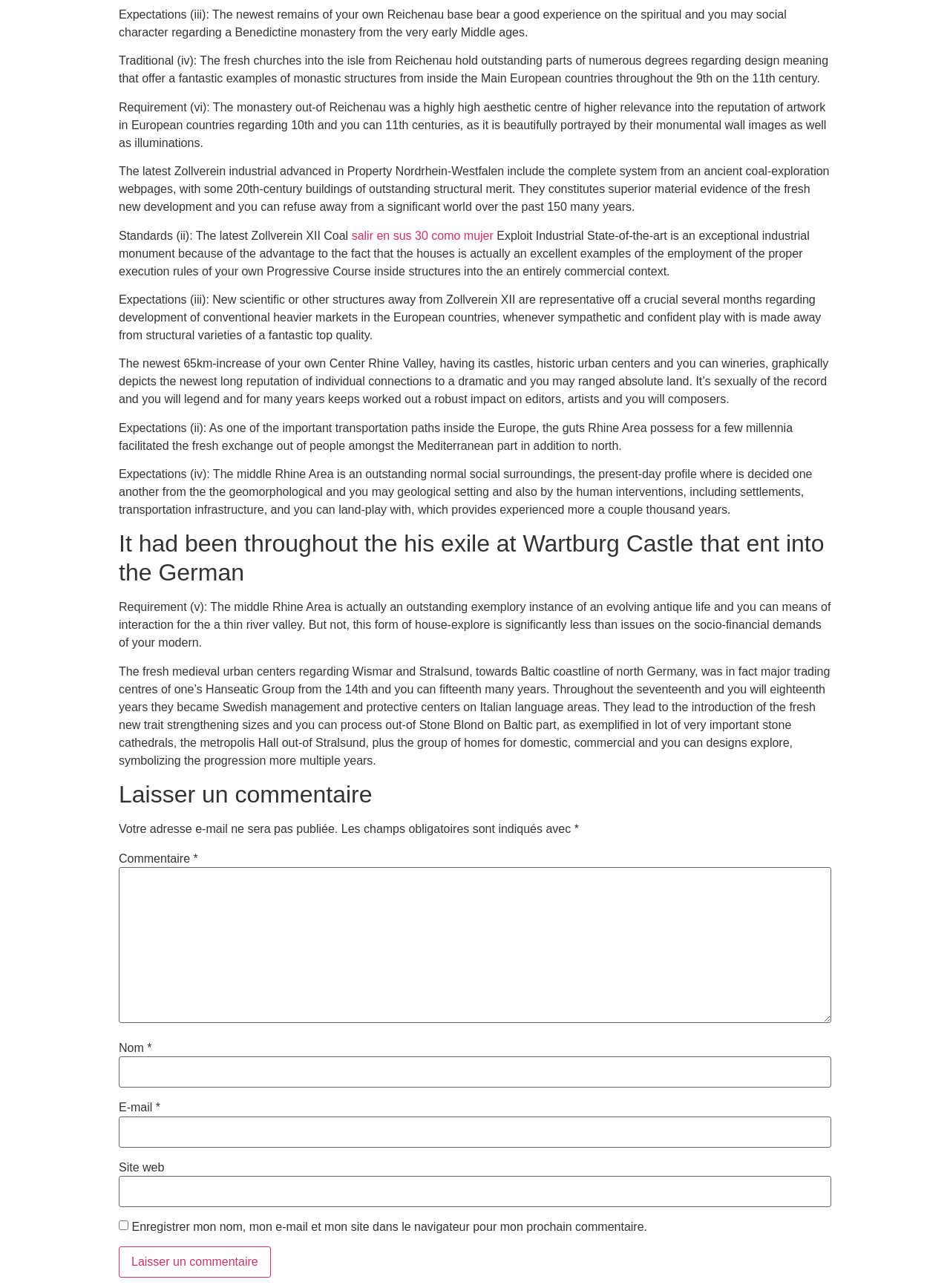Predict the bounding box coordinates for the UI element described as: "parent_node: E-mail * aria-describedby="email-notes" name="email"". The coordinates should be four float numbers between 0 and 1, presented as [left, top, right, bottom].

[0.125, 0.867, 0.875, 0.891]